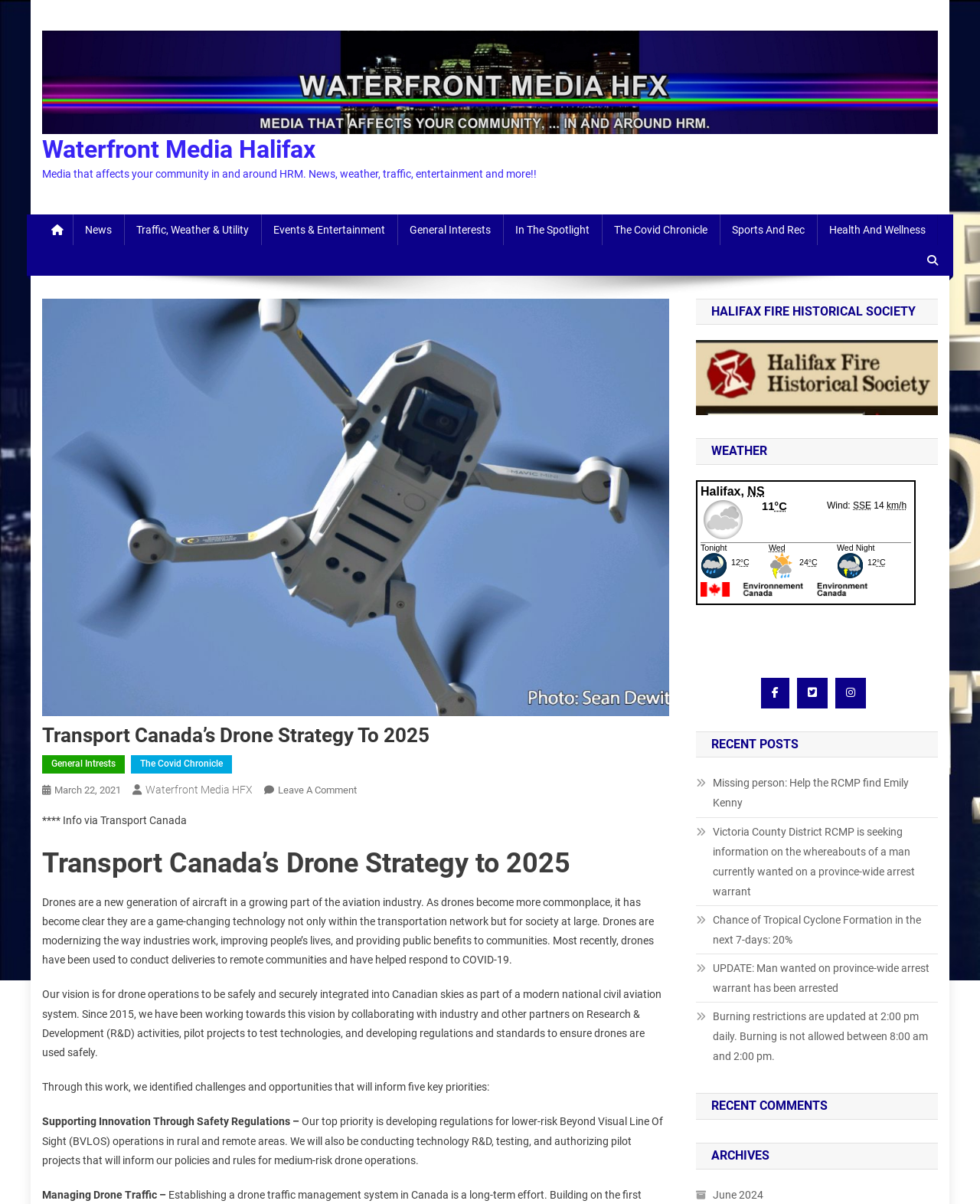What is the purpose of the Environment Canada Weather iframe?
Please give a detailed and elaborate explanation in response to the question.

The iframe 'Environment Canada Weather' is likely used to display weather information, which is a common practice on websites to provide users with real-time or up-to-date weather data.